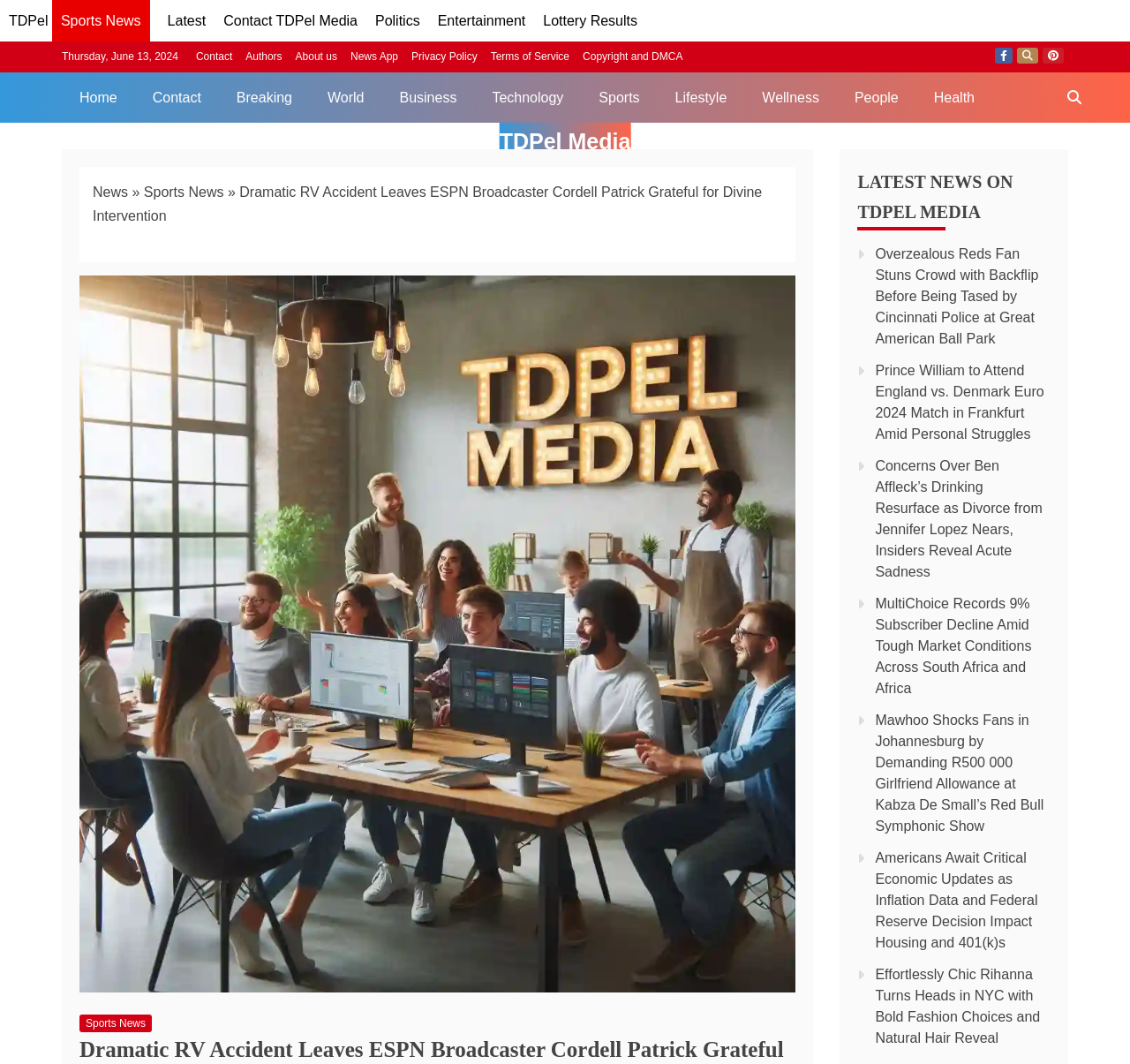Locate the bounding box coordinates of the element's region that should be clicked to carry out the following instruction: "Check the 'Contact' page". The coordinates need to be four float numbers between 0 and 1, i.e., [left, top, right, bottom].

[0.119, 0.068, 0.194, 0.115]